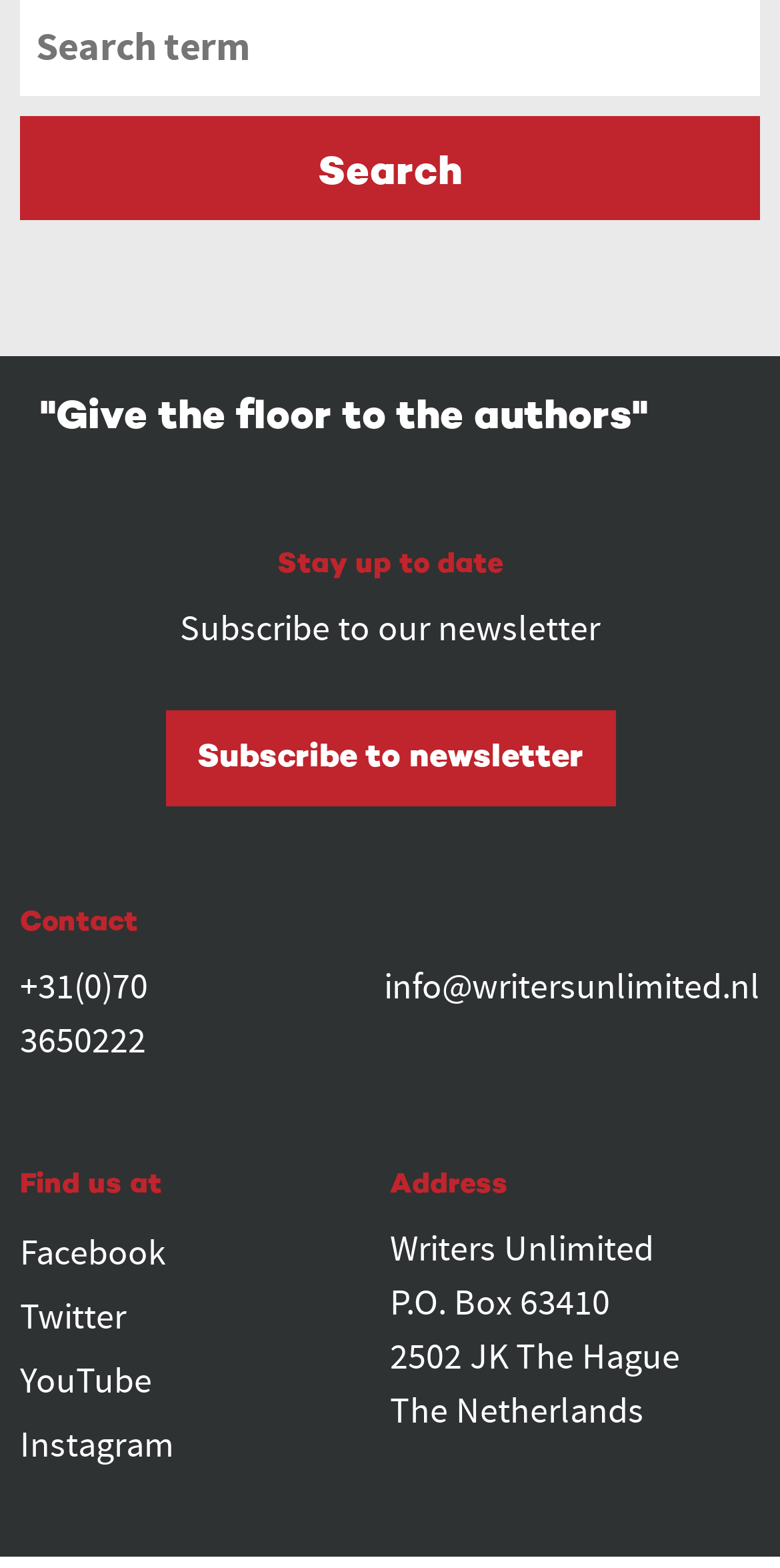Please identify the bounding box coordinates of the area that needs to be clicked to follow this instruction: "Send an email to info@writersunlimited.nl".

[0.492, 0.614, 0.974, 0.644]